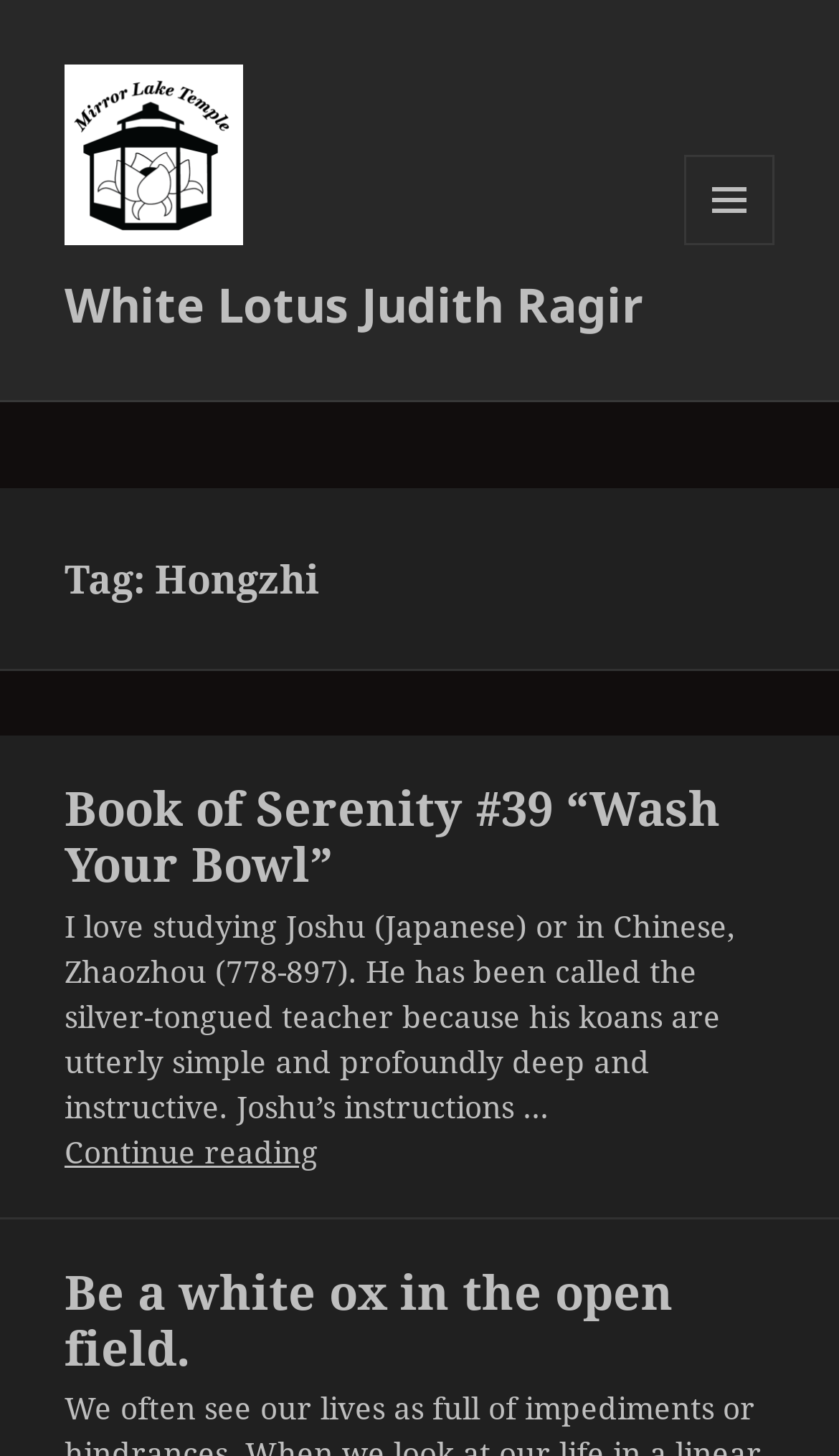How many articles are on this webpage?
Refer to the image and answer the question using a single word or phrase.

2